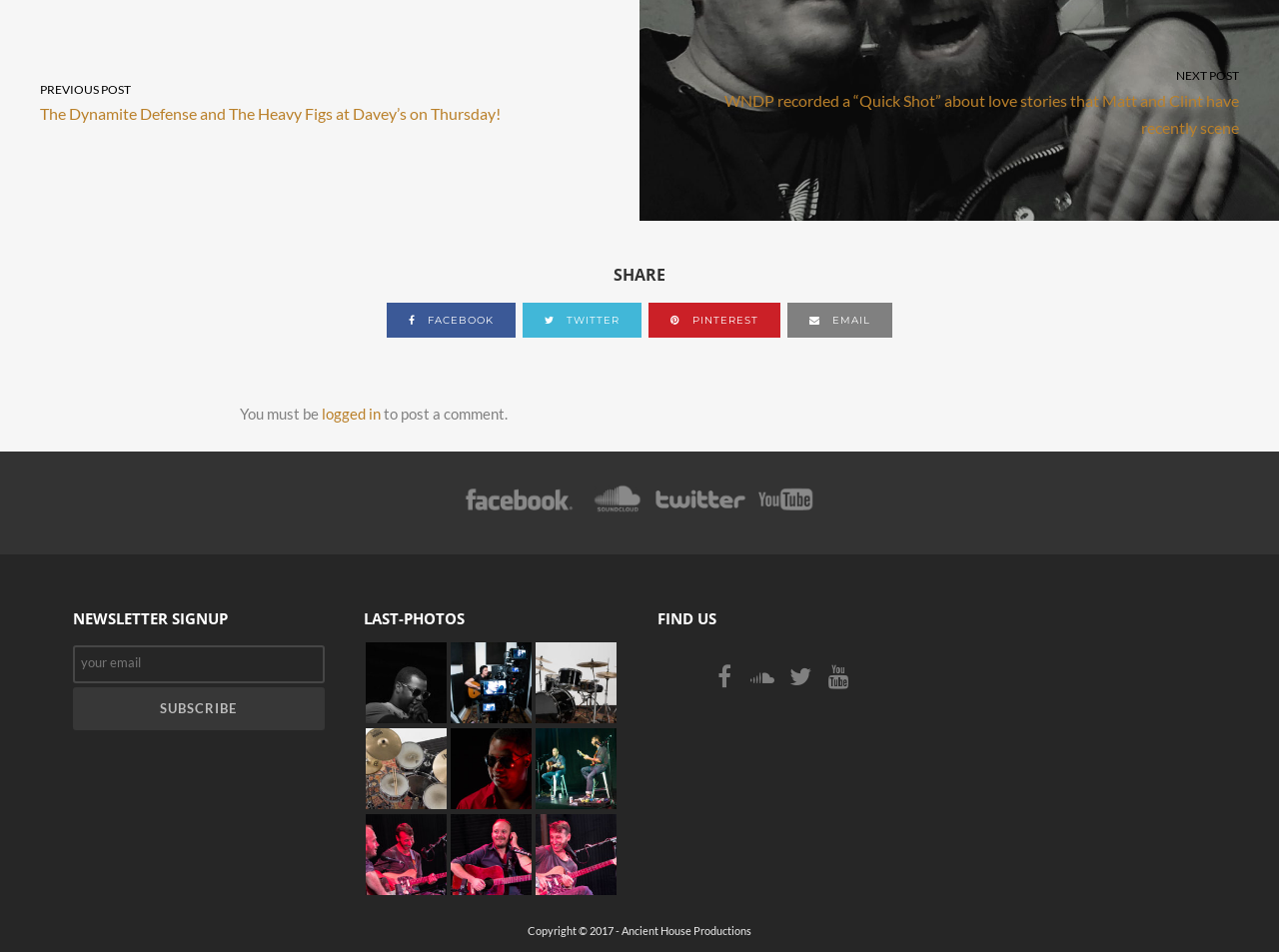What is required to post a comment?
Based on the image, answer the question with a single word or brief phrase.

Logging in